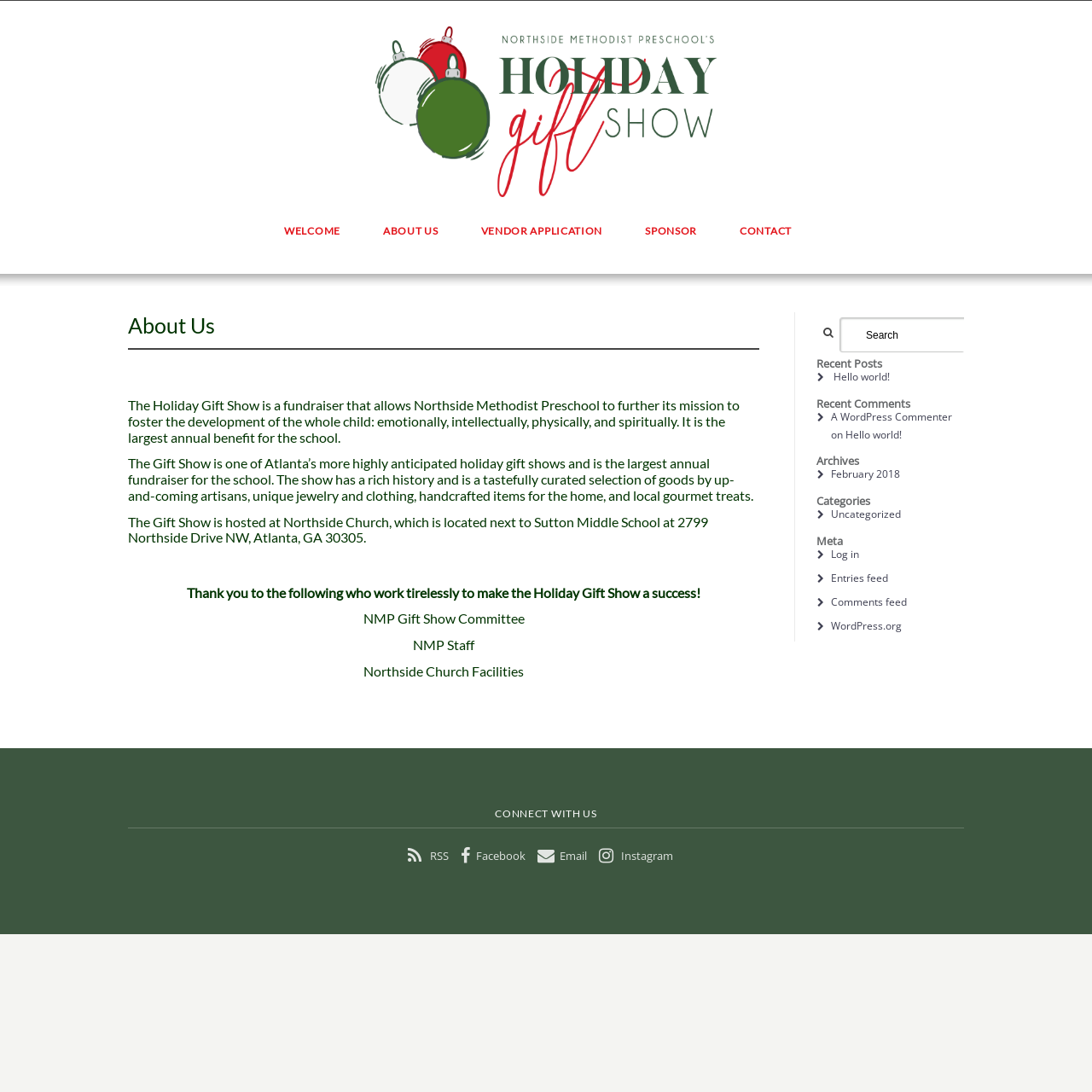Please identify the bounding box coordinates of the area that needs to be clicked to fulfill the following instruction: "Sign up for an account."

None